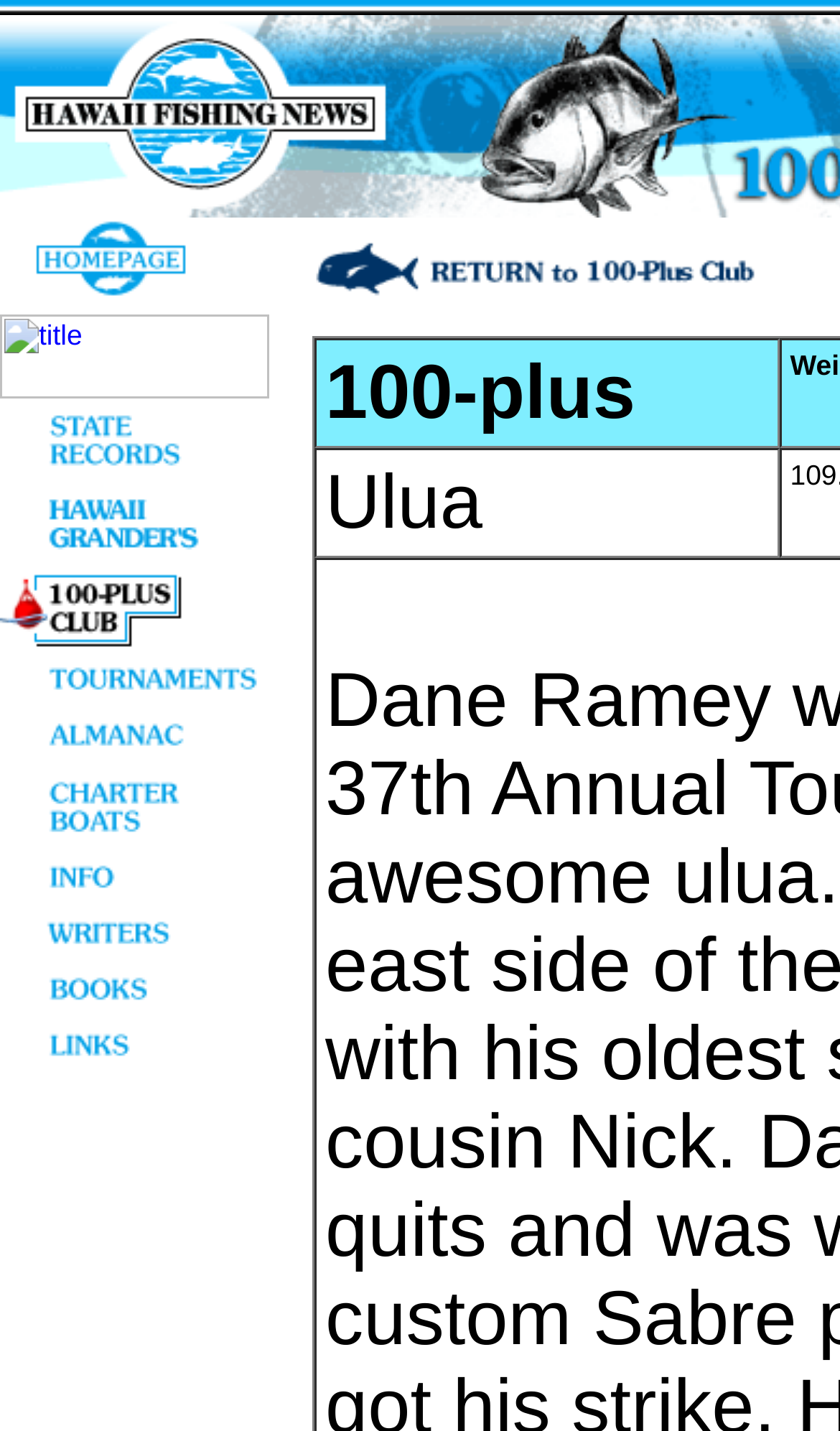Extract the bounding box for the UI element that matches this description: "alt="writers" name="writers"".

[0.0, 0.653, 0.321, 0.676]